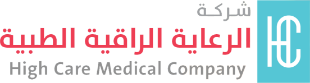Explain the details of the image you are viewing.

The image features the logo of the "High Care Medical Company," displayed prominently in both Arabic and English. The Arabic text reads "شركة الرعاية الراقية الطبية," reflecting the company's identity in the local language, while the English title emphasizes its focus on high-quality medical care. The logo design incorporates a modern aesthetic, with a clean layout and a visually appealing color palette, enhancing its professionalism and appeal in the medical sector. This logo symbolizes the company's commitment to providing exceptional healthcare services.